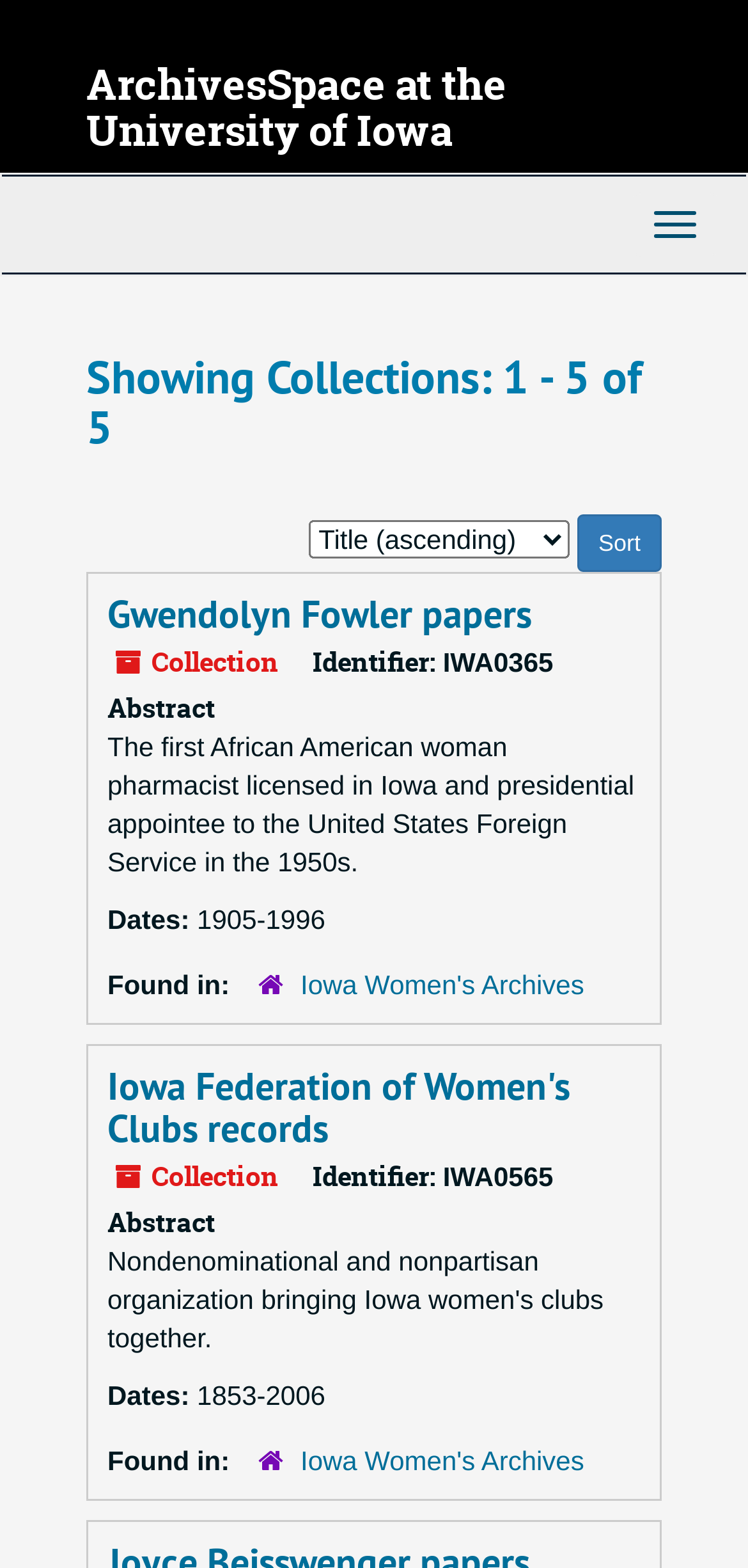Provide the bounding box coordinates for the UI element that is described as: "parent_node: Sort by: name="commit" value="Sort"".

[0.772, 0.328, 0.885, 0.364]